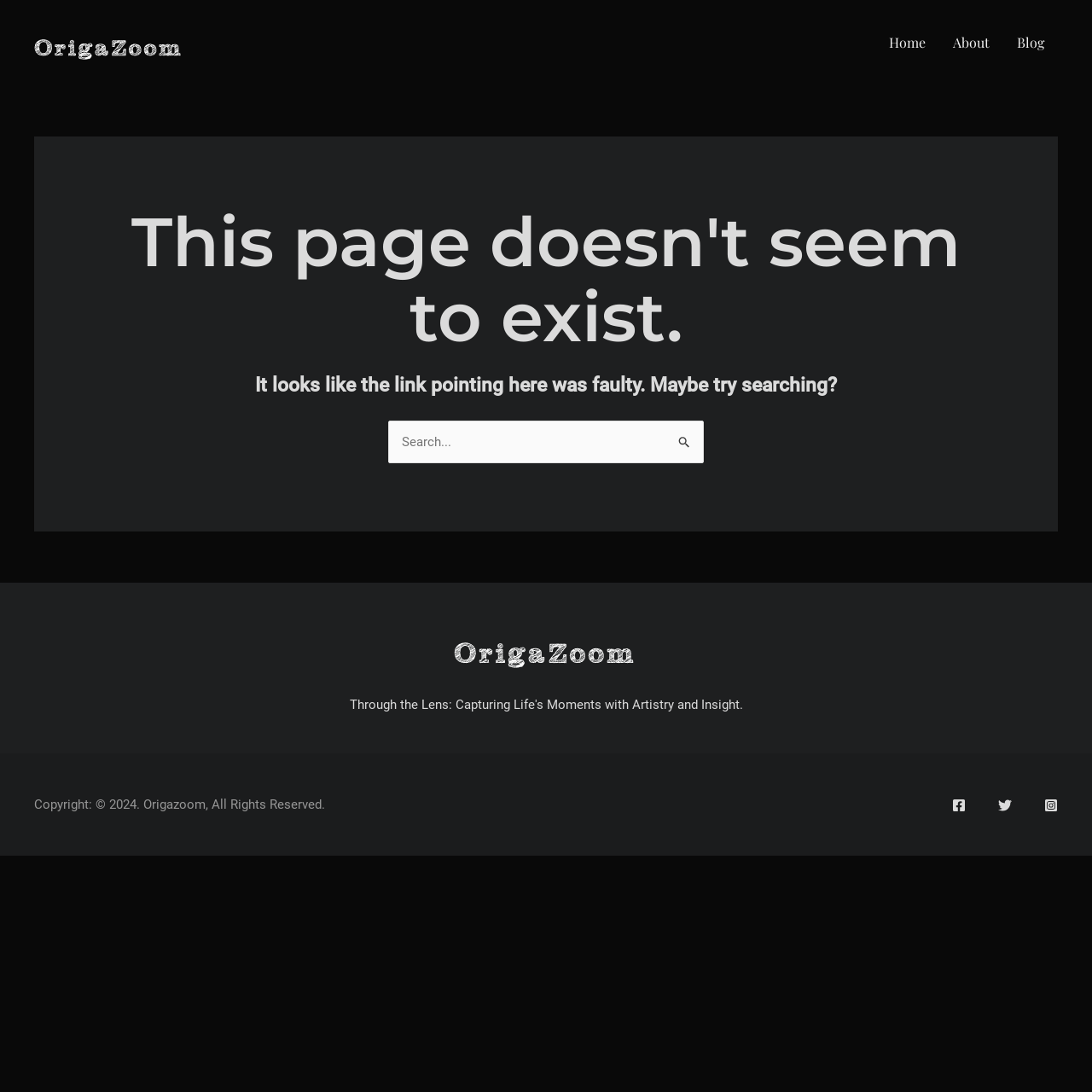Provide the bounding box coordinates of the area you need to click to execute the following instruction: "go to home page".

[0.802, 0.012, 0.86, 0.066]